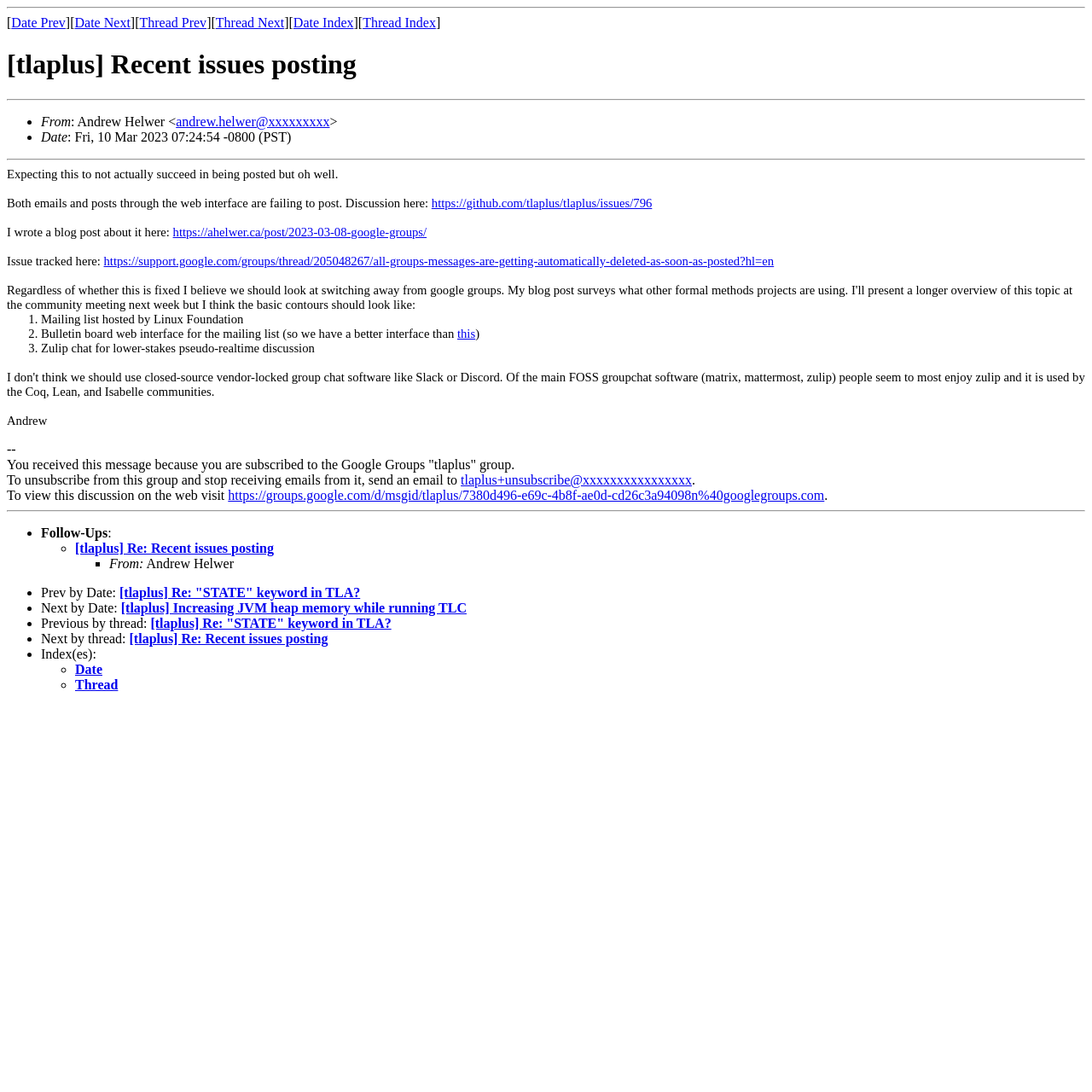Find the bounding box coordinates for the area you need to click to carry out the instruction: "Click on 'Thread Index'". The coordinates should be four float numbers between 0 and 1, indicated as [left, top, right, bottom].

[0.332, 0.014, 0.399, 0.027]